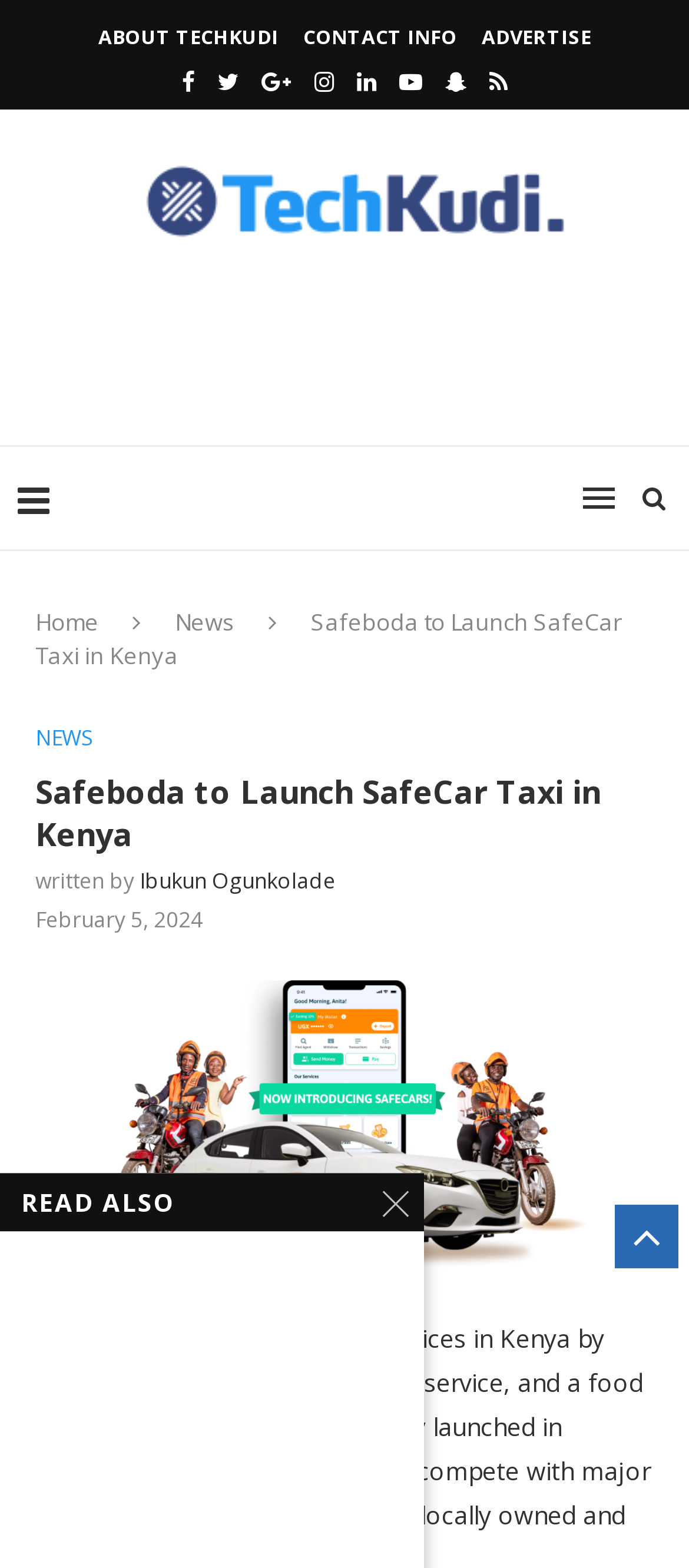Predict the bounding box coordinates of the area that should be clicked to accomplish the following instruction: "Click on Home". The bounding box coordinates should consist of four float numbers between 0 and 1, i.e., [left, top, right, bottom].

[0.051, 0.386, 0.144, 0.406]